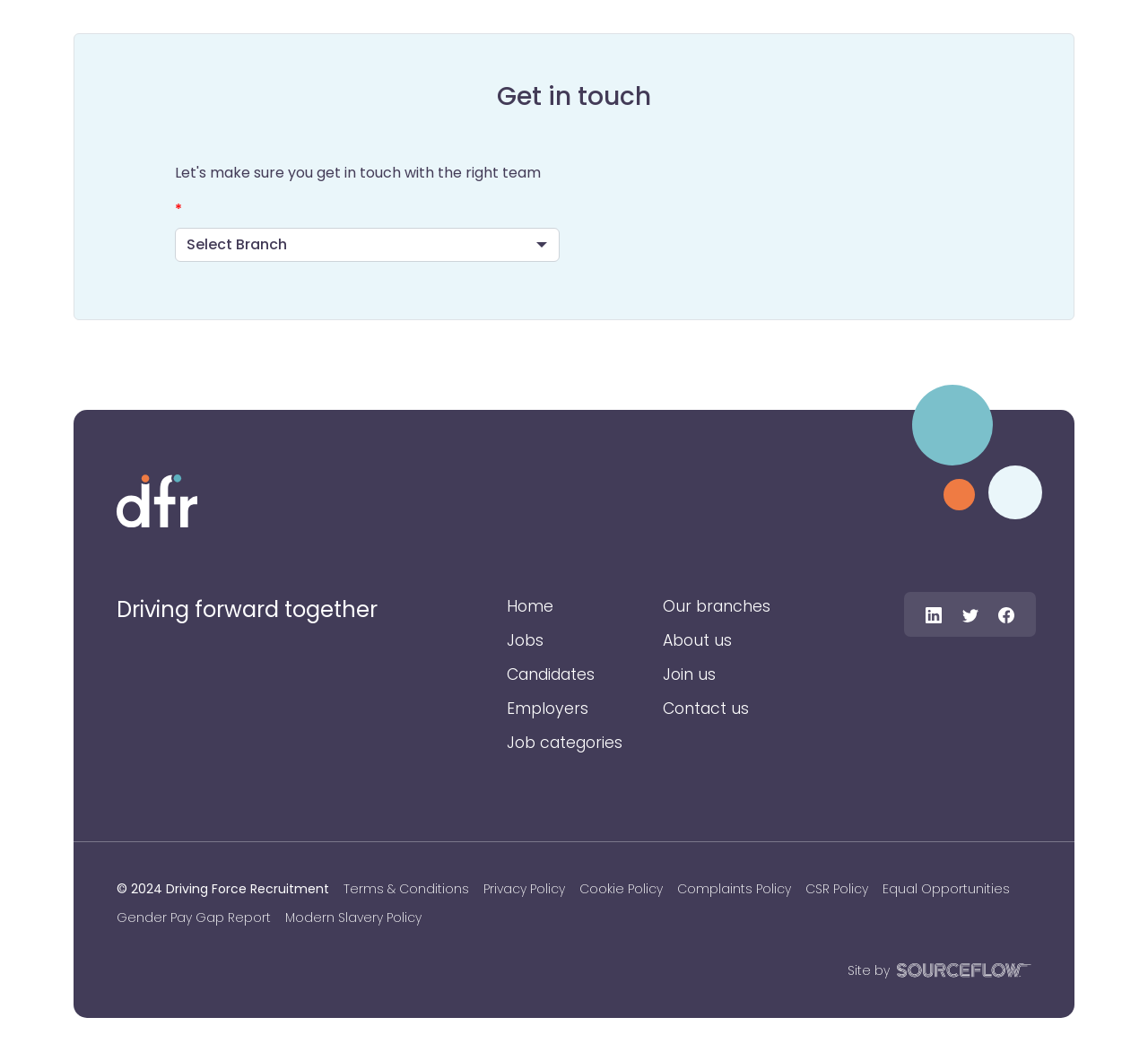Analyze the image and give a detailed response to the question:
What is the company name?

The company name can be found at the bottom of the webpage, where it says '© 2024 Driving Force Recruitment'. This suggests that the company name is 'Driving Force Recruitment'.